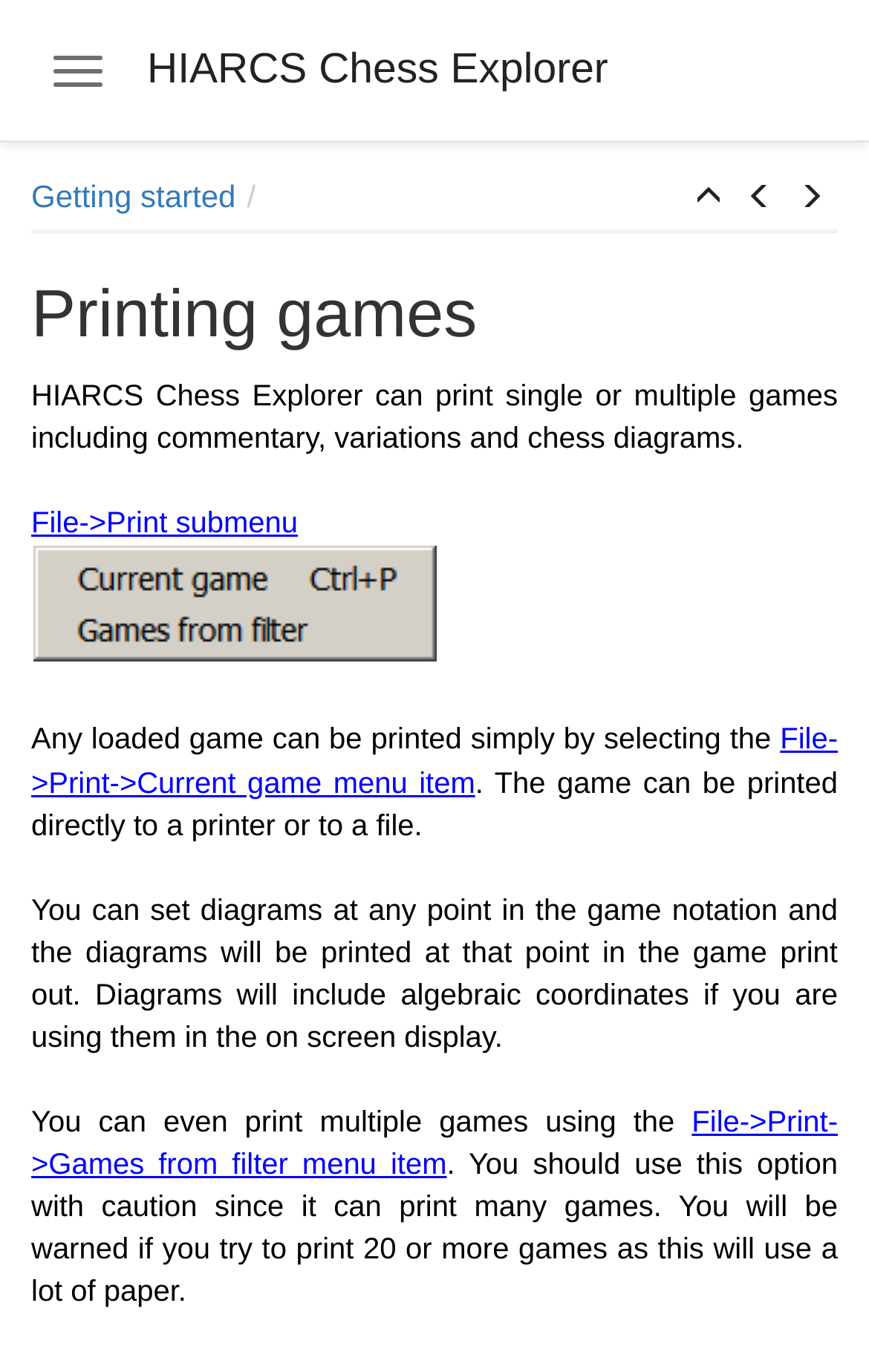How can a user print a single game?
Using the information from the image, give a concise answer in one word or a short phrase.

Select File->Print->Current game